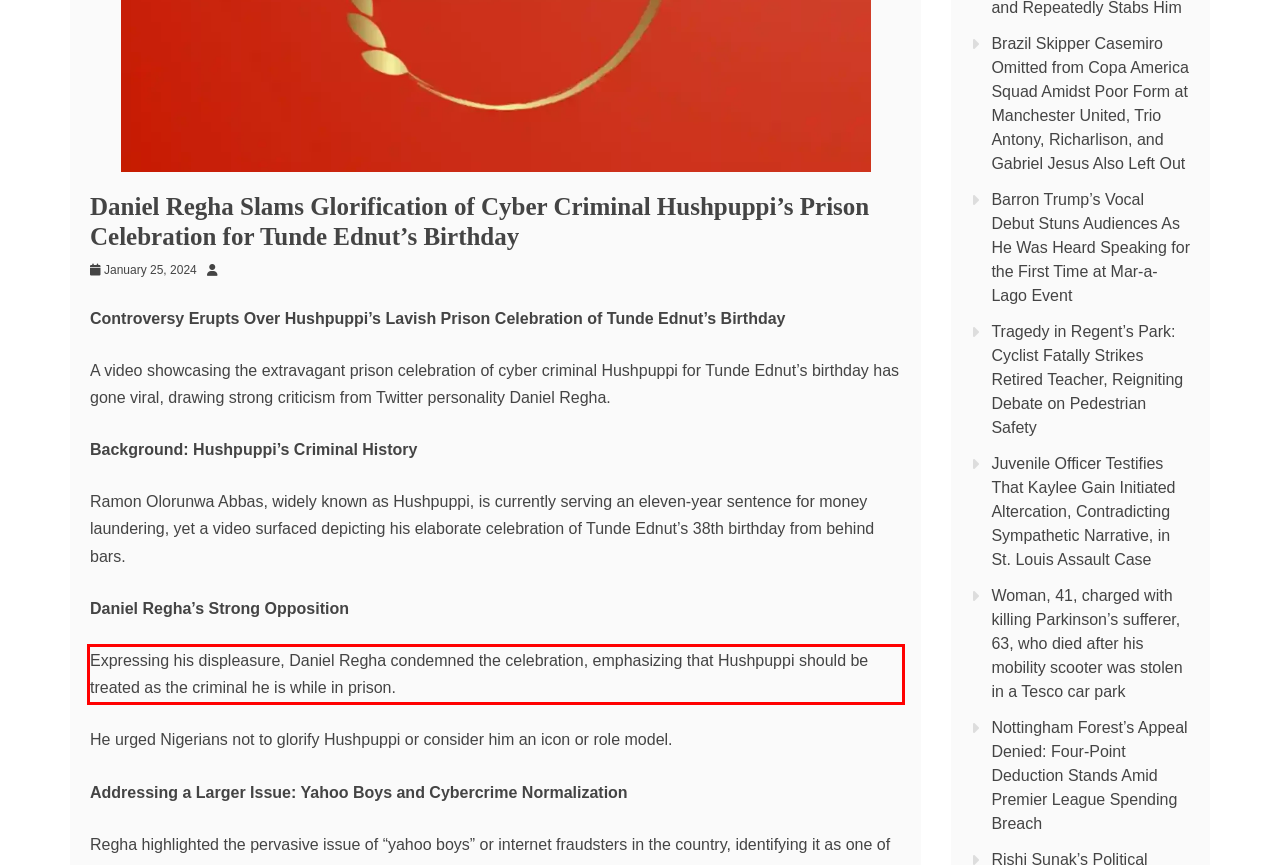You are presented with a screenshot containing a red rectangle. Extract the text found inside this red bounding box.

Expressing his displeasure, Daniel Regha condemned the celebration, emphasizing that Hushpuppi should be treated as the criminal he is while in prison.